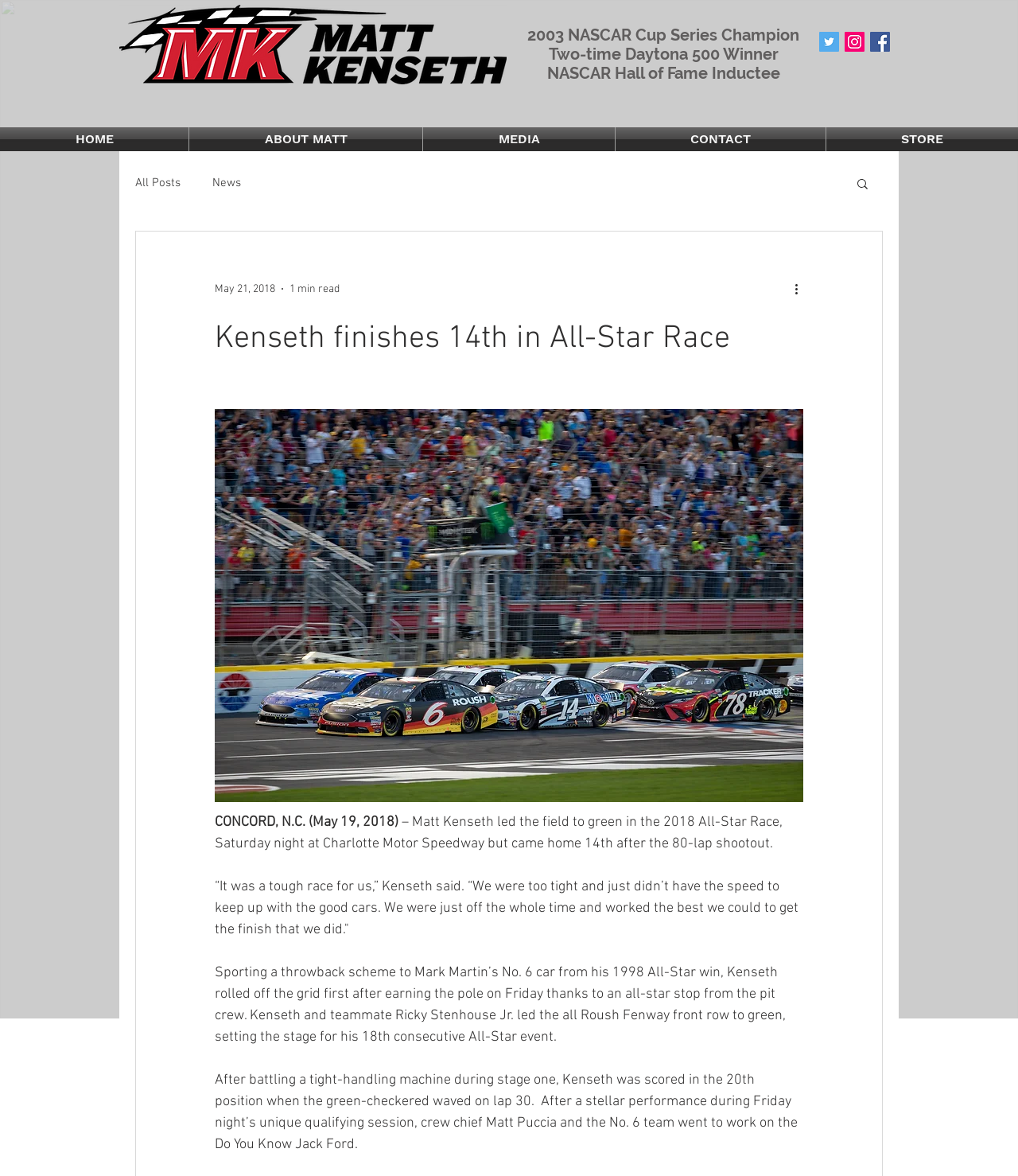How many social media icons are there?
Carefully examine the image and provide a detailed answer to the question.

There are three social media icons on the webpage, which are Twitter, Instagram, and Facebook, located in the social bar section.